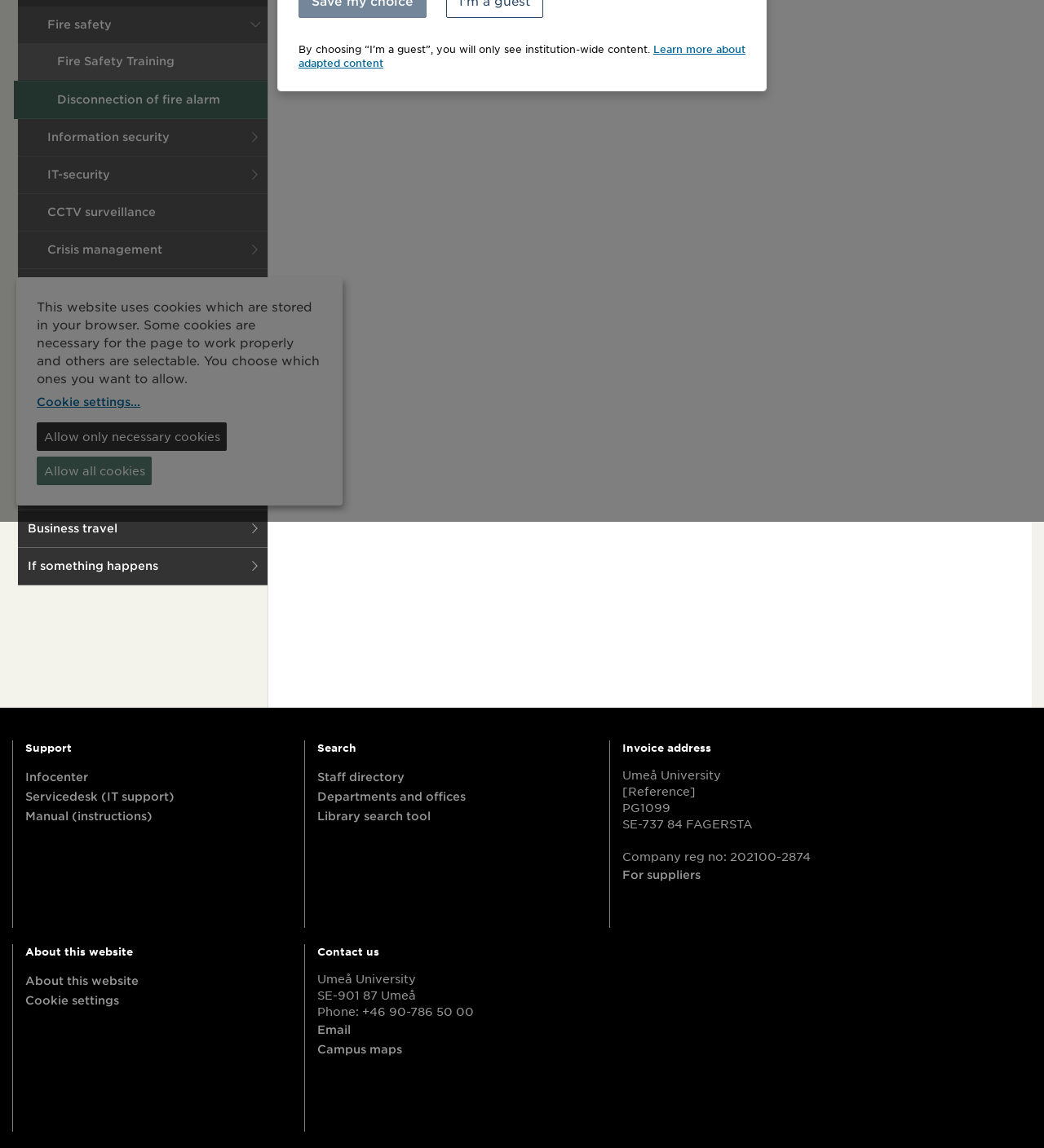Based on the element description: "Theft, sabotage and burglary", identify the bounding box coordinates for this UI element. The coordinates must be four float numbers between 0 and 1, listed as [left, top, right, bottom].

[0.017, 0.267, 0.256, 0.299]